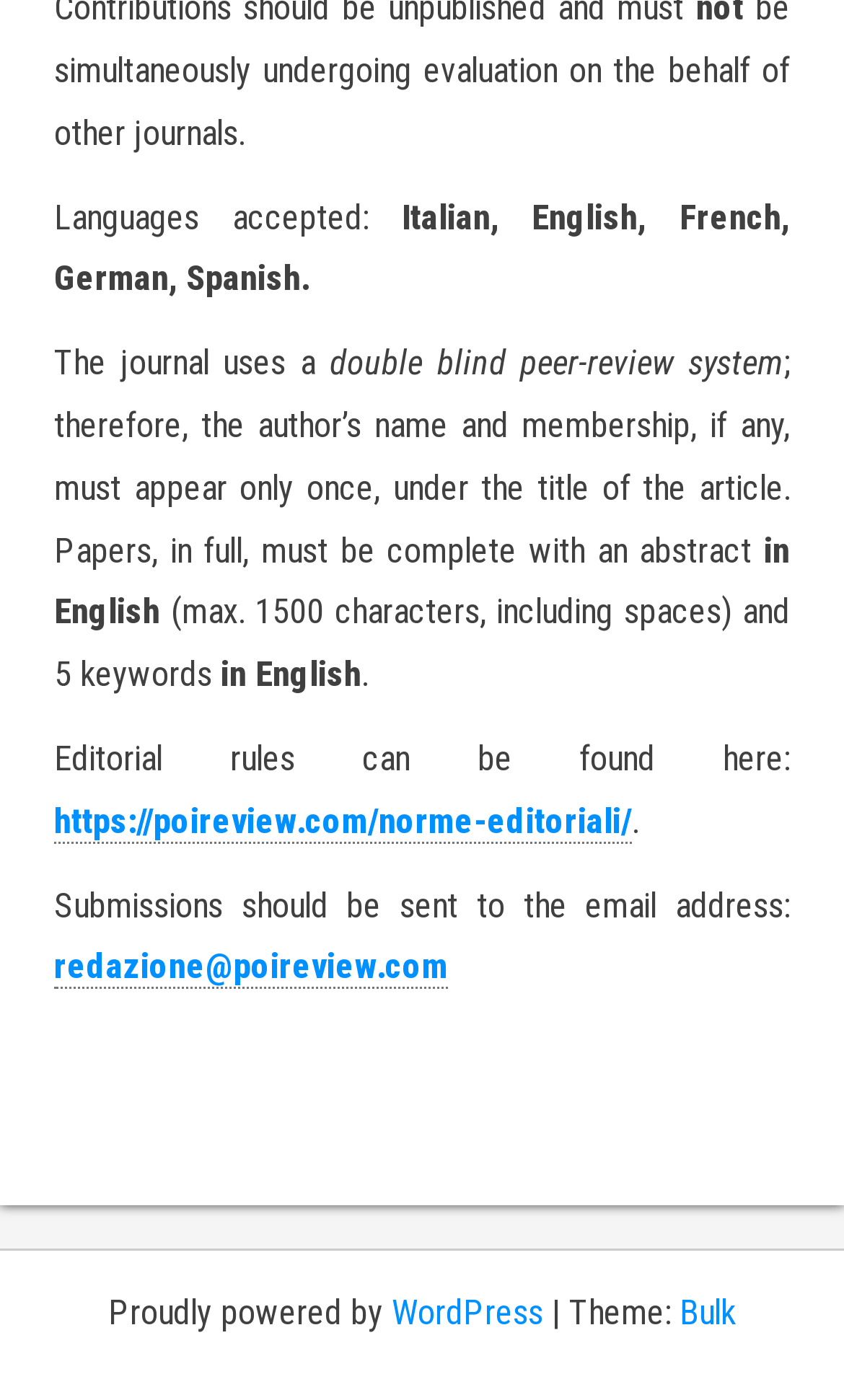Answer the question below using just one word or a short phrase: 
What is the email address for submissions?

redazione@poireview.com